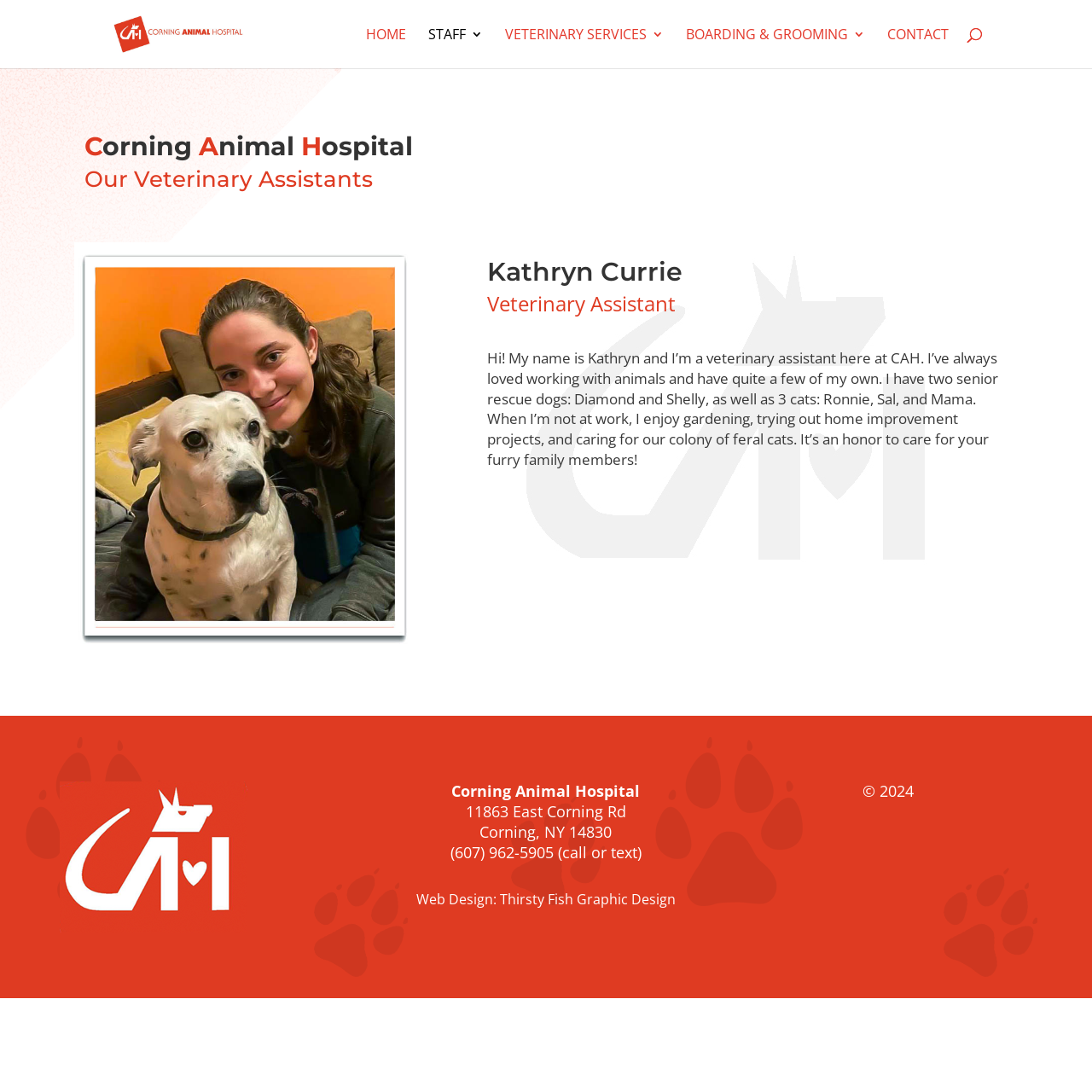Identify the bounding box of the UI element that matches this description: "VETERINARY SERVICES".

[0.462, 0.026, 0.608, 0.062]